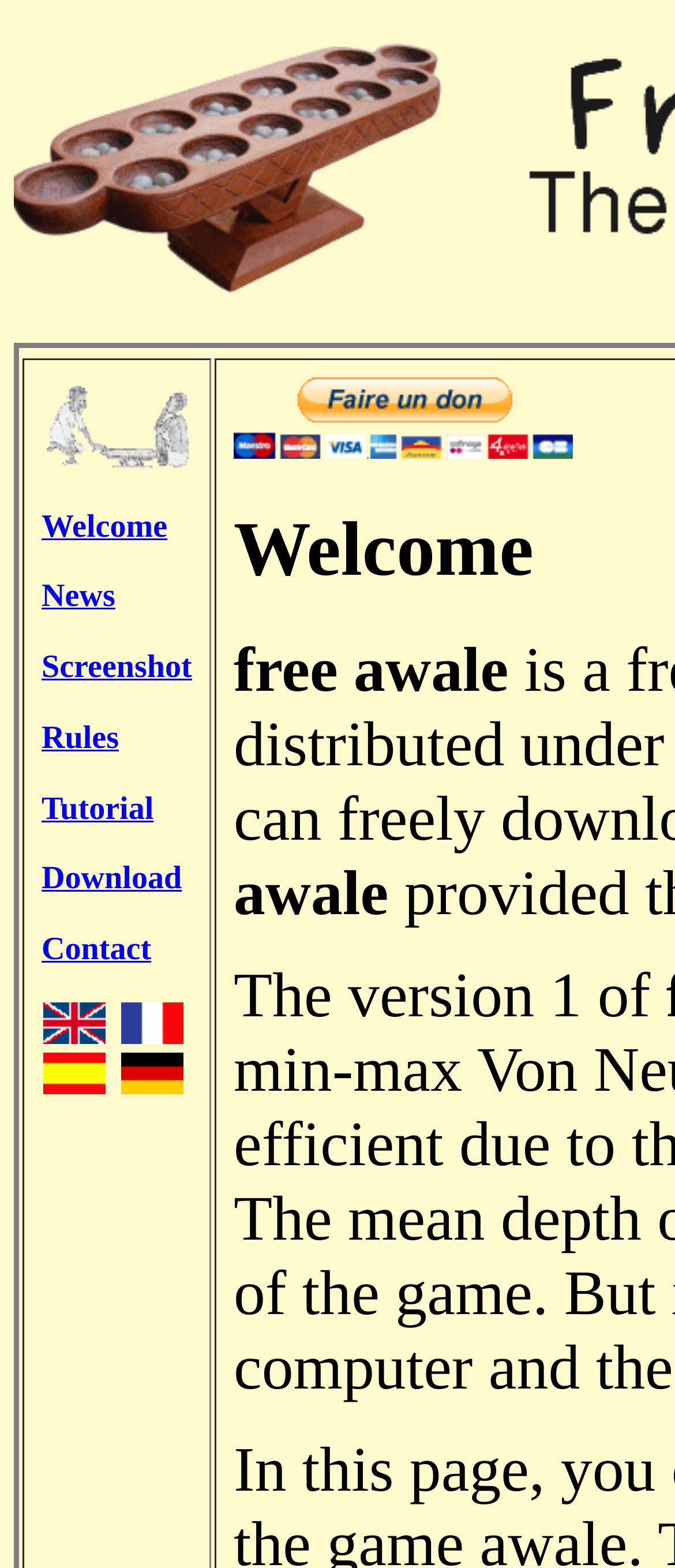Determine the bounding box coordinates of the region I should click to achieve the following instruction: "make a donation via PayPal". Ensure the bounding box coordinates are four float numbers between 0 and 1, i.e., [left, top, right, bottom].

[0.346, 0.241, 0.849, 0.293]